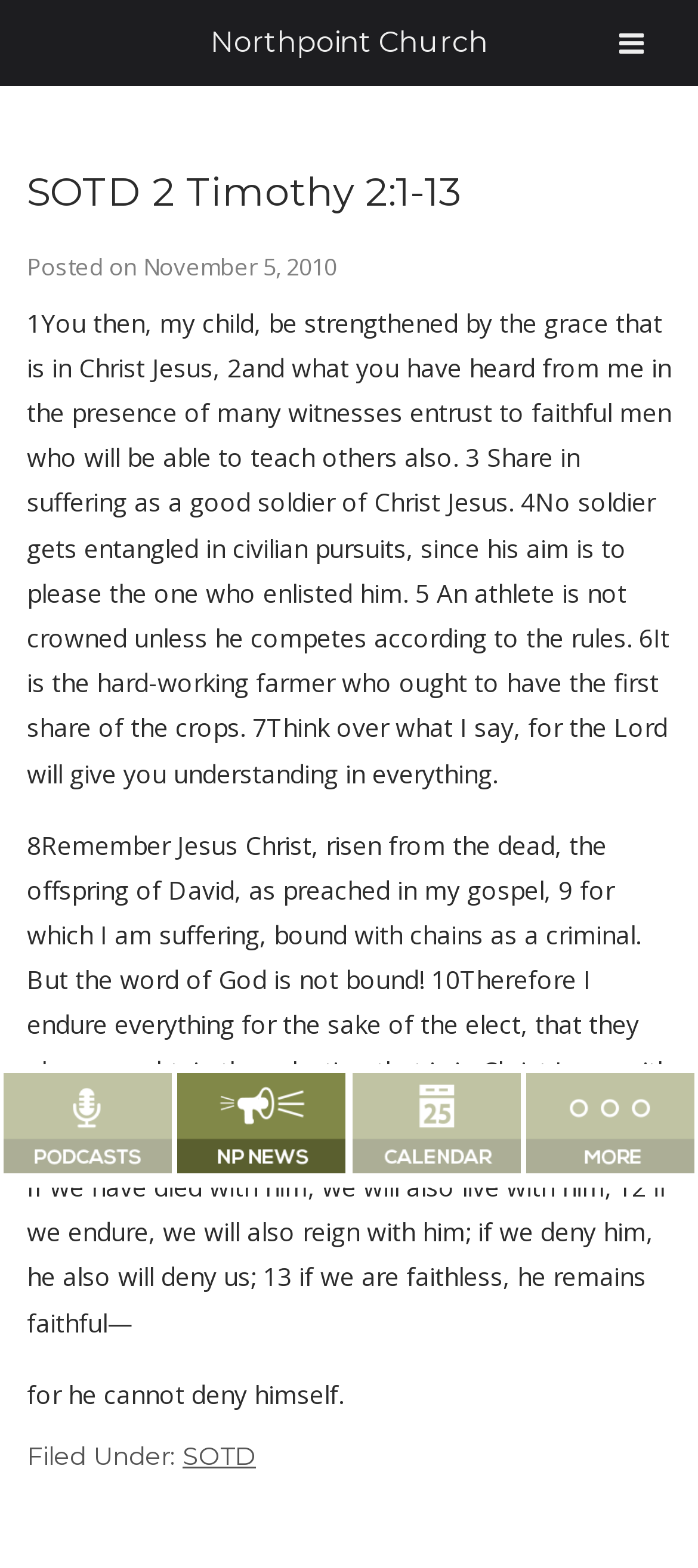How many buttons are in the top navigation bar?
Based on the image content, provide your answer in one word or a short phrase.

4